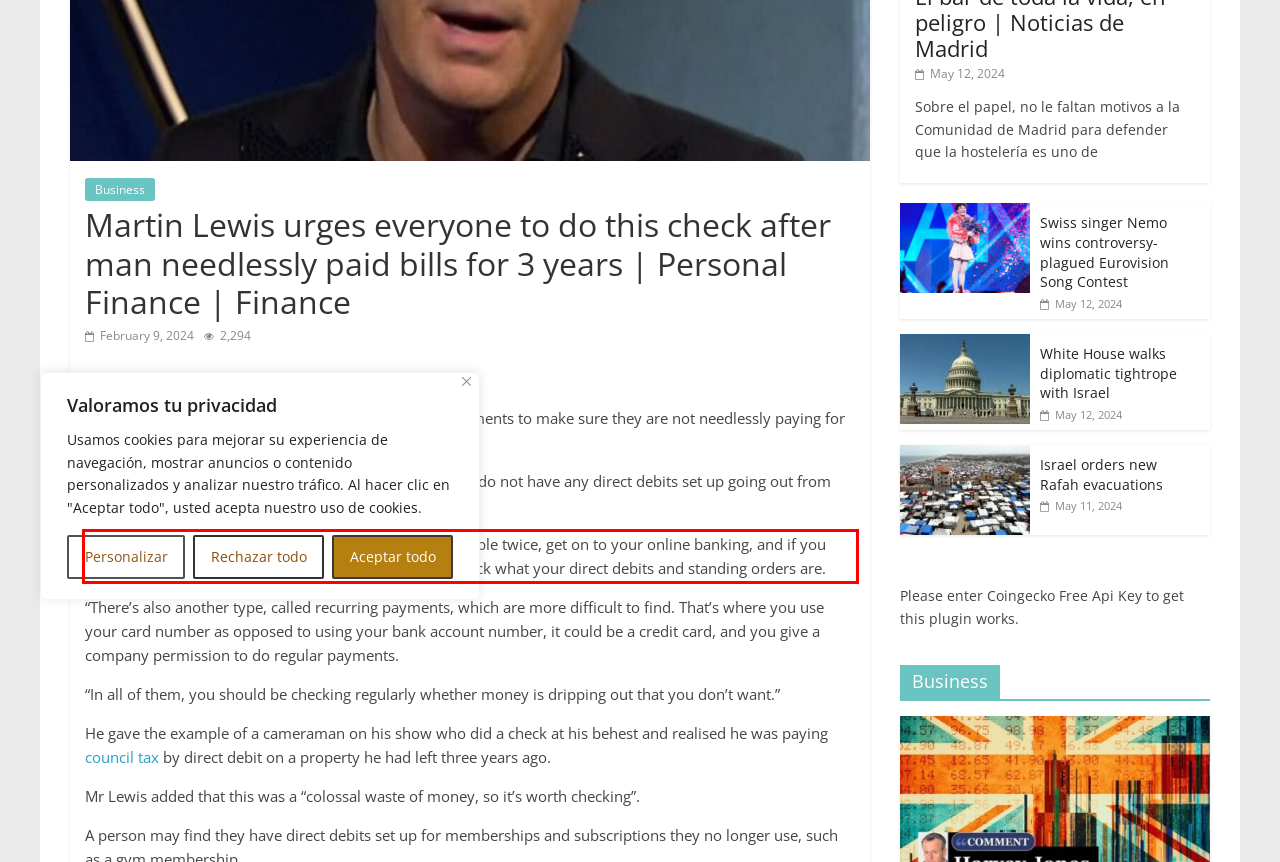Given a screenshot of a webpage containing a red bounding box, perform OCR on the text within this red bounding box and provide the text content.

He said on his BBC podcast: “At least once a year, preferable twice, get on to your online banking, and if you don’t bank online, ask them inside a branch, and just check what your direct debits and standing orders are.